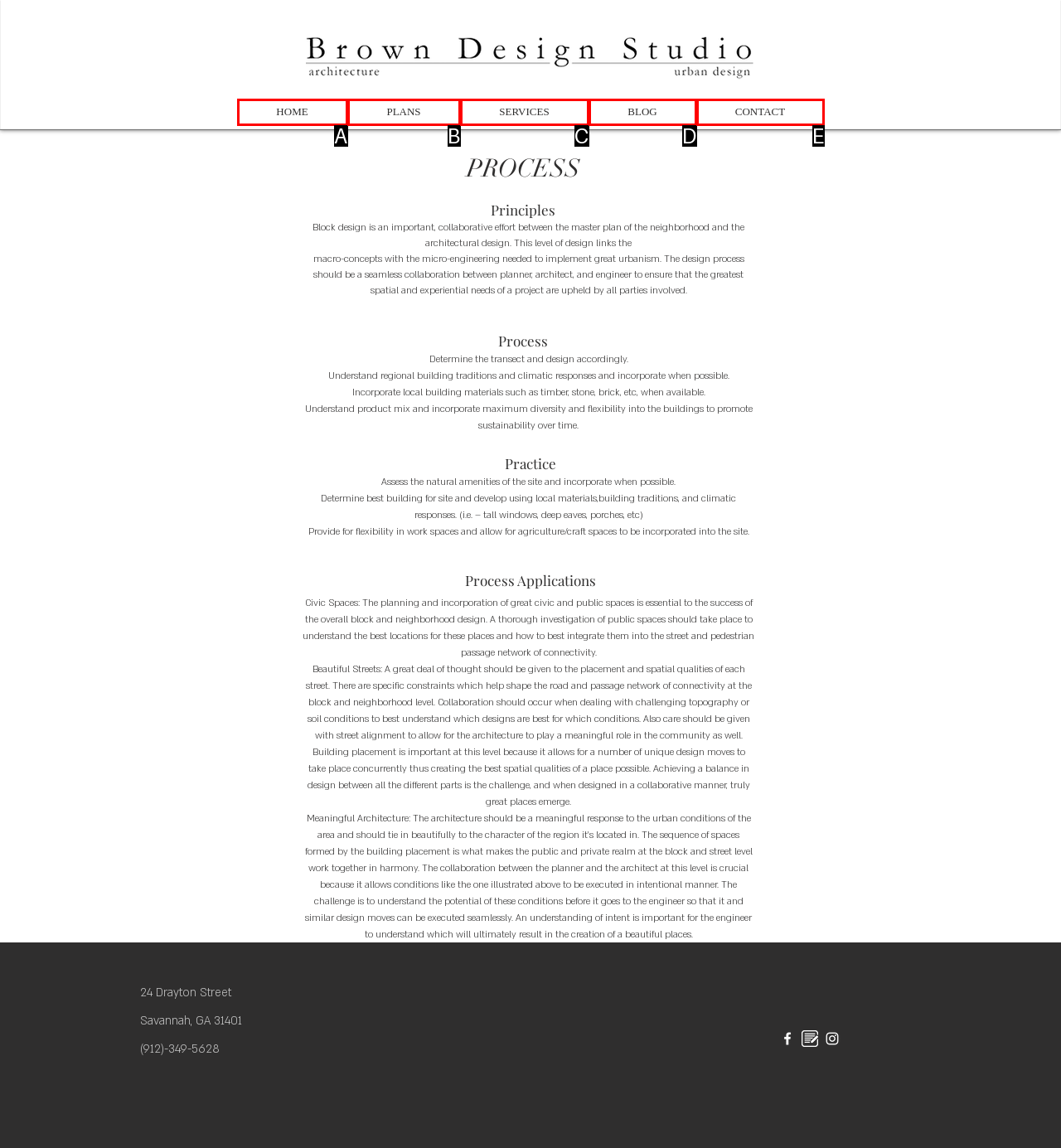Find the option that matches this description: SERVICES
Provide the corresponding letter directly.

C